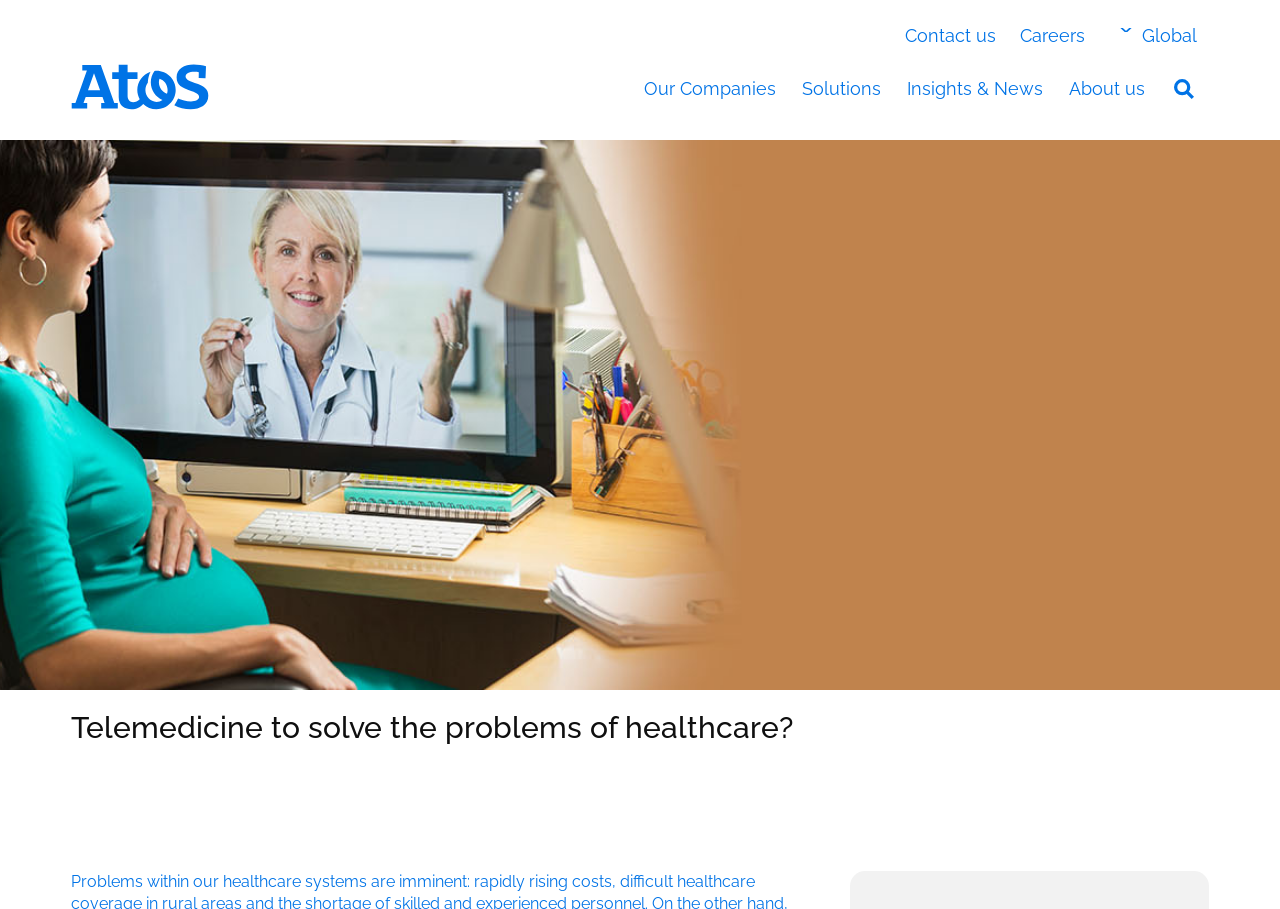What type of content is available on the webpage?
Offer a detailed and exhaustive answer to the question.

Based on the webpage's content, specifically the heading 'Telemedicine to solve the problems of healthcare?', it is clear that the webpage provides information and solutions related to healthcare, specifically telemedicine.